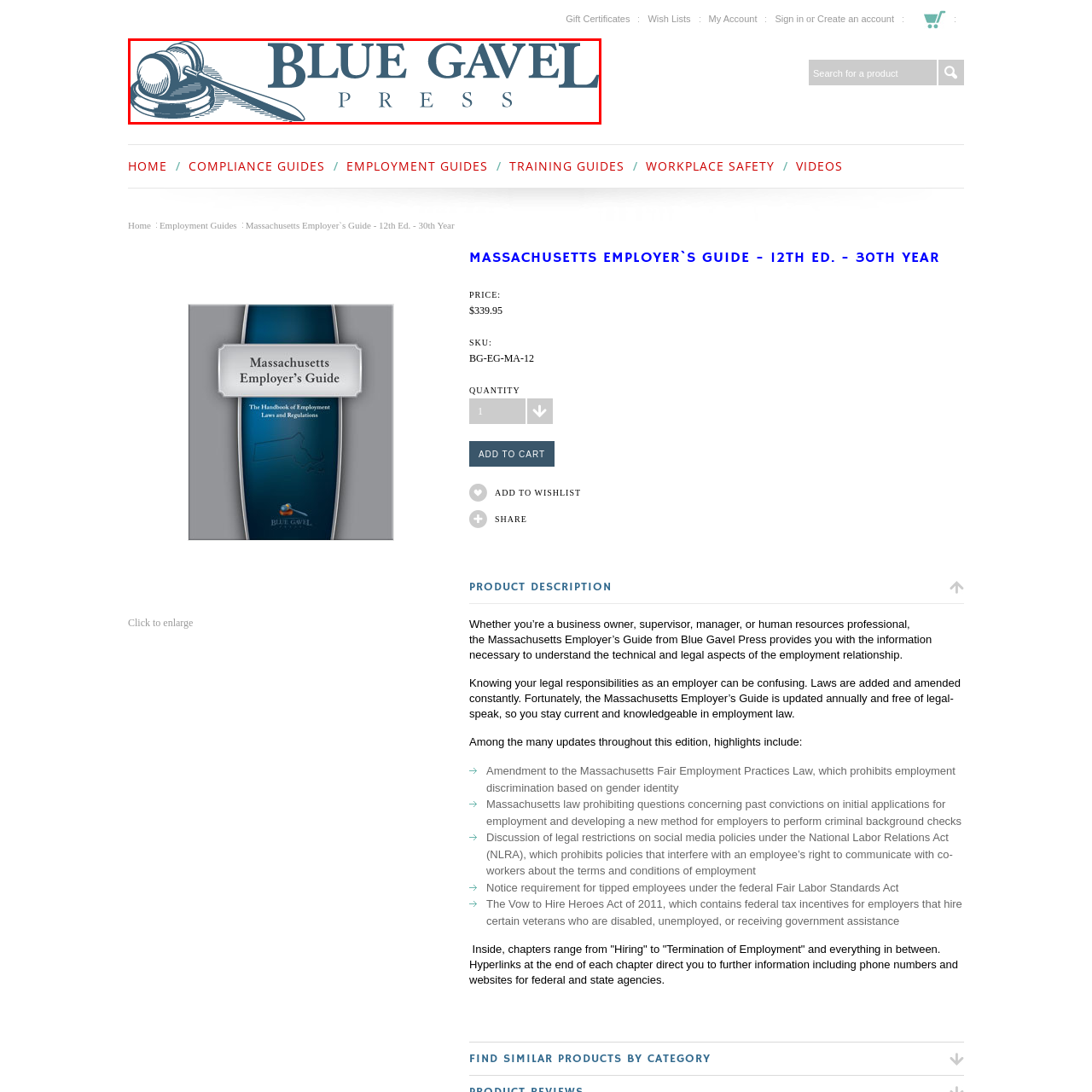Inspect the image bordered by the red bounding box and supply a comprehensive response to the upcoming question based on what you see in the image: What is the significance of the gavel in the logo?

The gavel in the logo of Blue Gavel Press symbolizes authority and justice, reflecting the publishing house's commitment to providing clear, authoritative information tailored for businesses and professionals in the legal and employment-related fields.